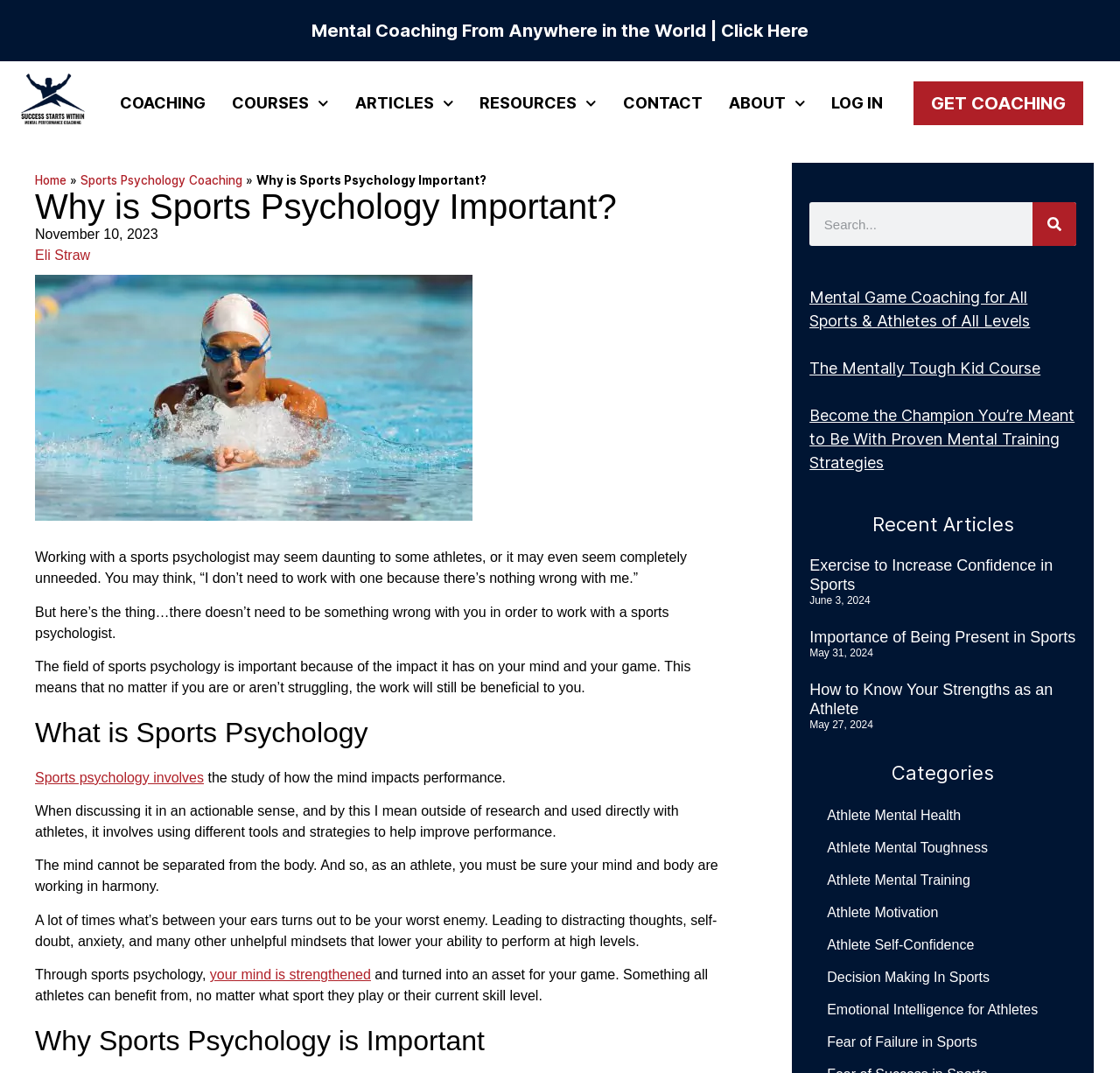Find the bounding box coordinates of the clickable area that will achieve the following instruction: "Learn about sports psychology coaching".

[0.072, 0.162, 0.216, 0.175]